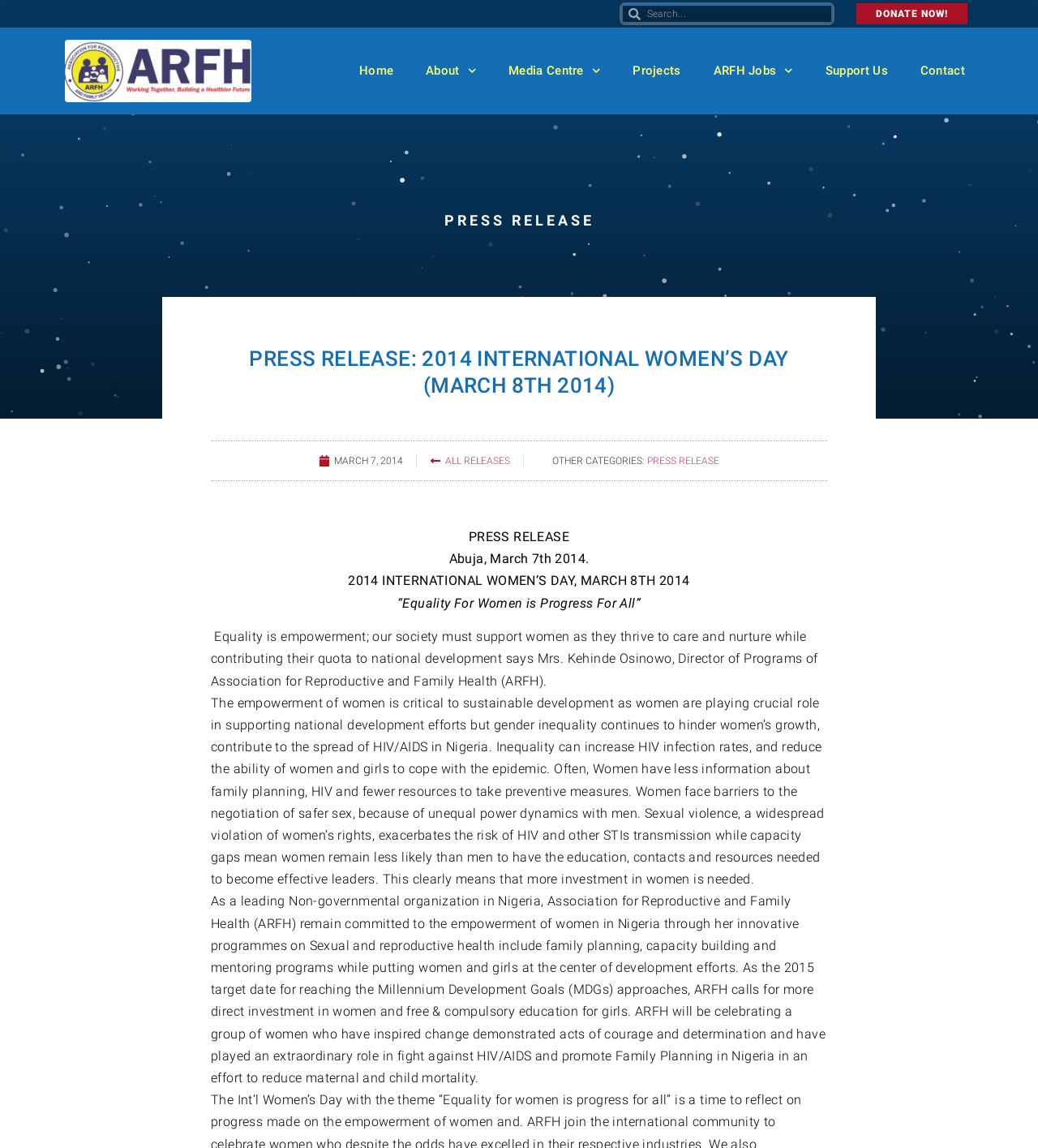What is the purpose of the organization?
Based on the screenshot, give a detailed explanation to answer the question.

I found the purpose of the organization by reading the static text element with the content 'The empowerment of women is critical to sustainable development...' which is located in the middle of the webpage. This suggests that the organization is focused on empowering women.